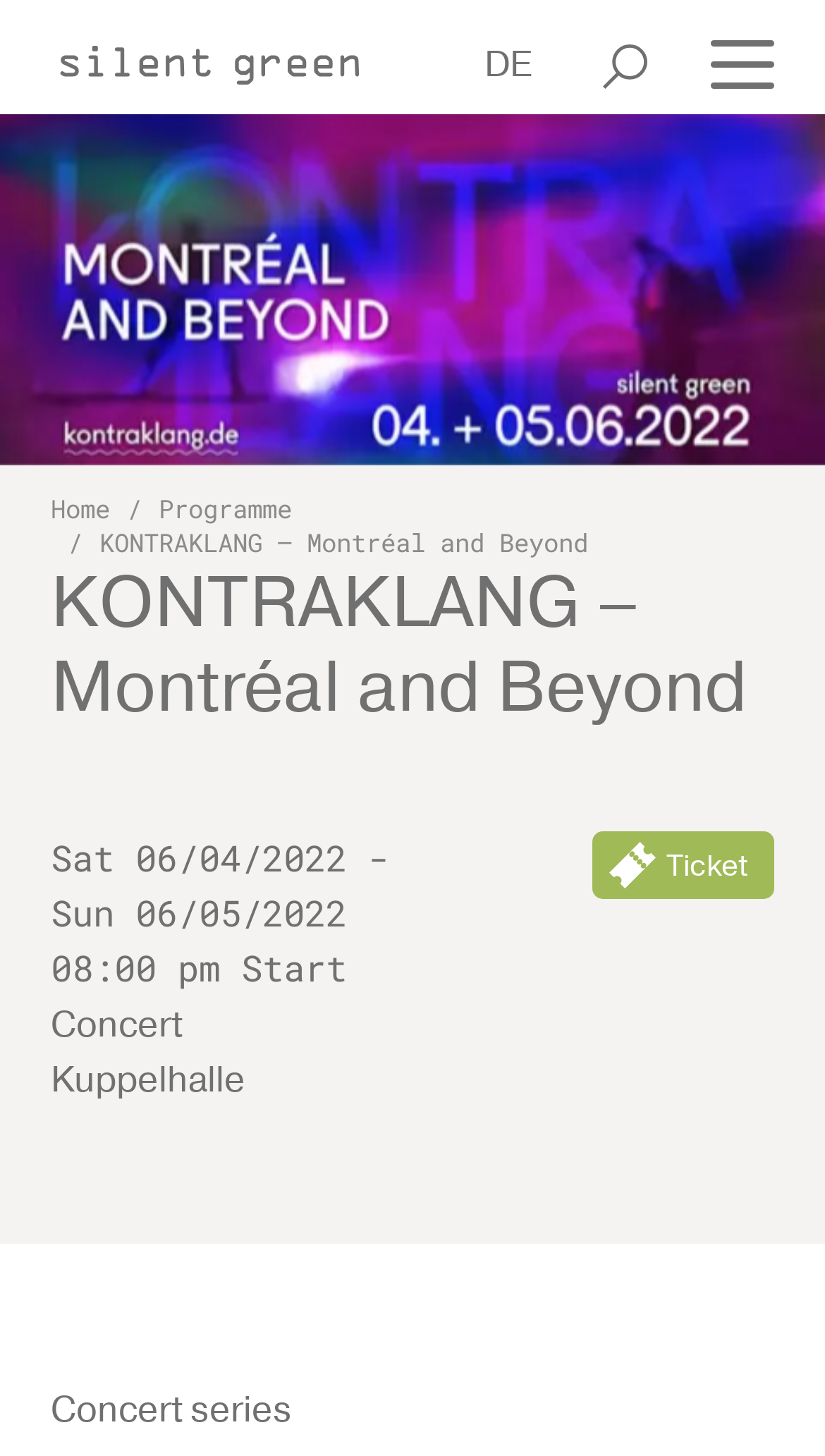What is the event location?
Look at the image and respond with a single word or a short phrase.

Kuppelhalle